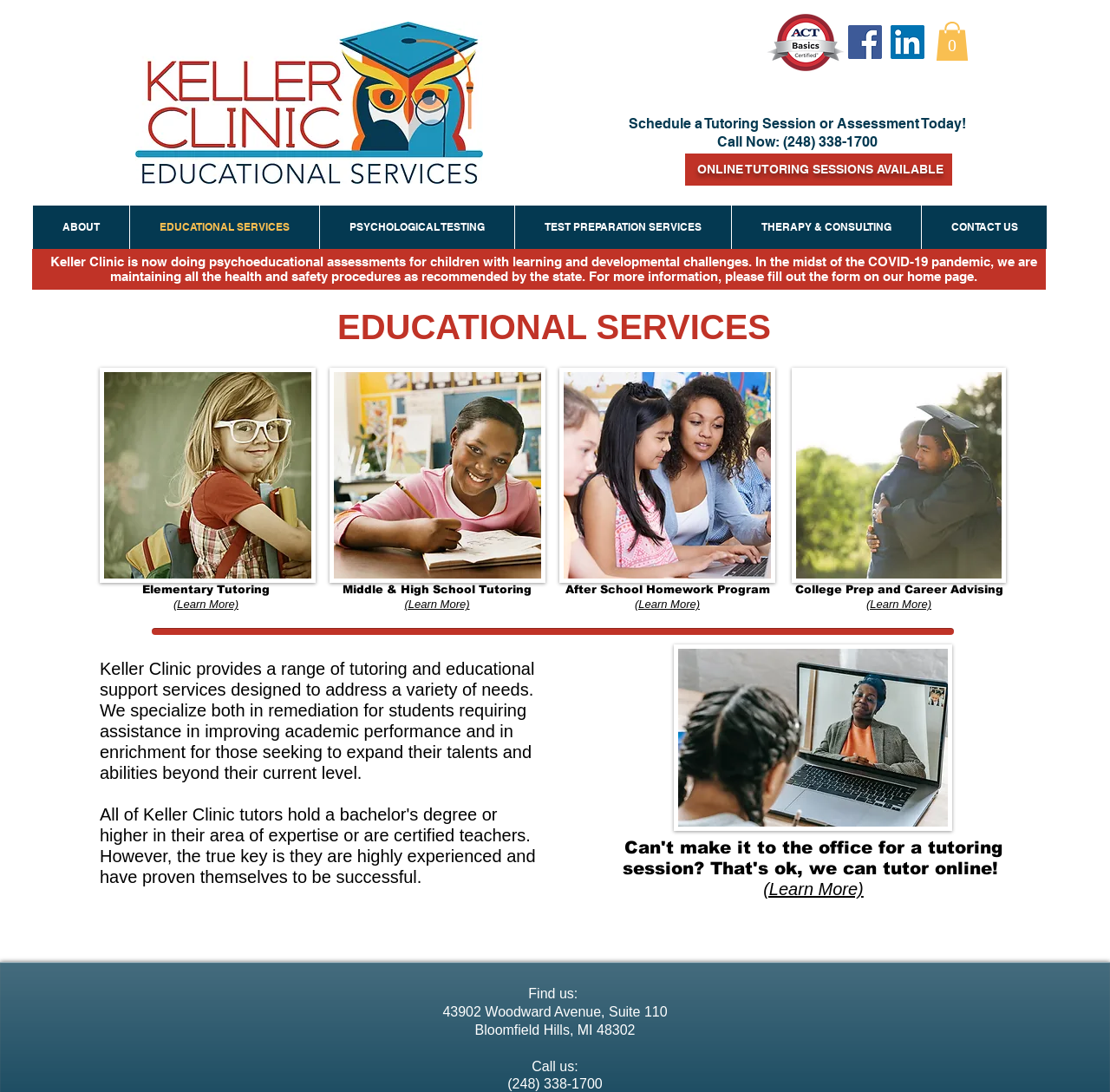Find and specify the bounding box coordinates that correspond to the clickable region for the instruction: "Call the phone number".

[0.556, 0.121, 0.88, 0.139]